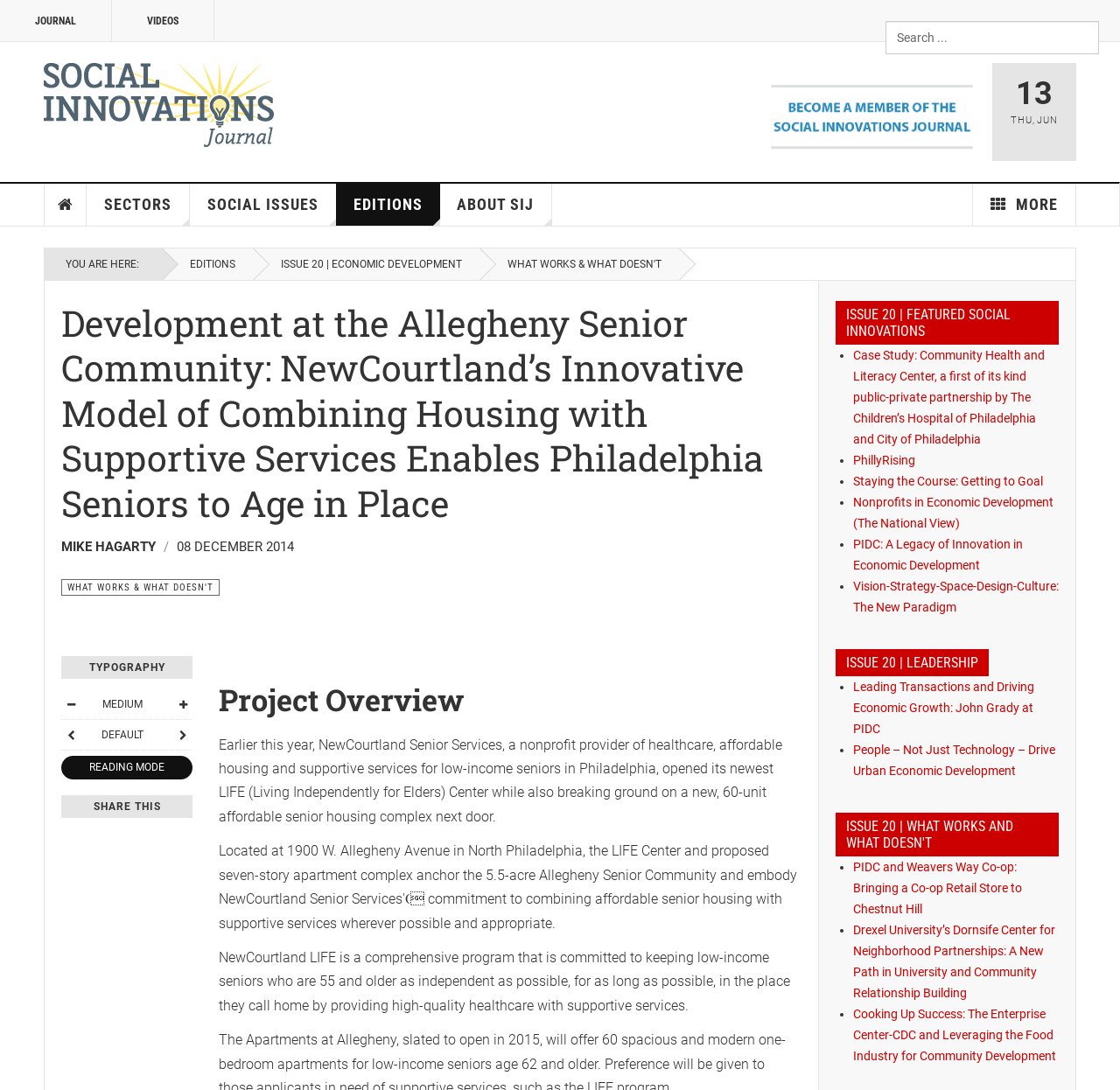What is the date of the article?
Please ensure your answer is as detailed and informative as possible.

I found the answer by looking at the time element with the text '08 DECEMBER 2014' at coordinates [0.158, 0.494, 0.263, 0.509]. This text is likely to be the date of the article.